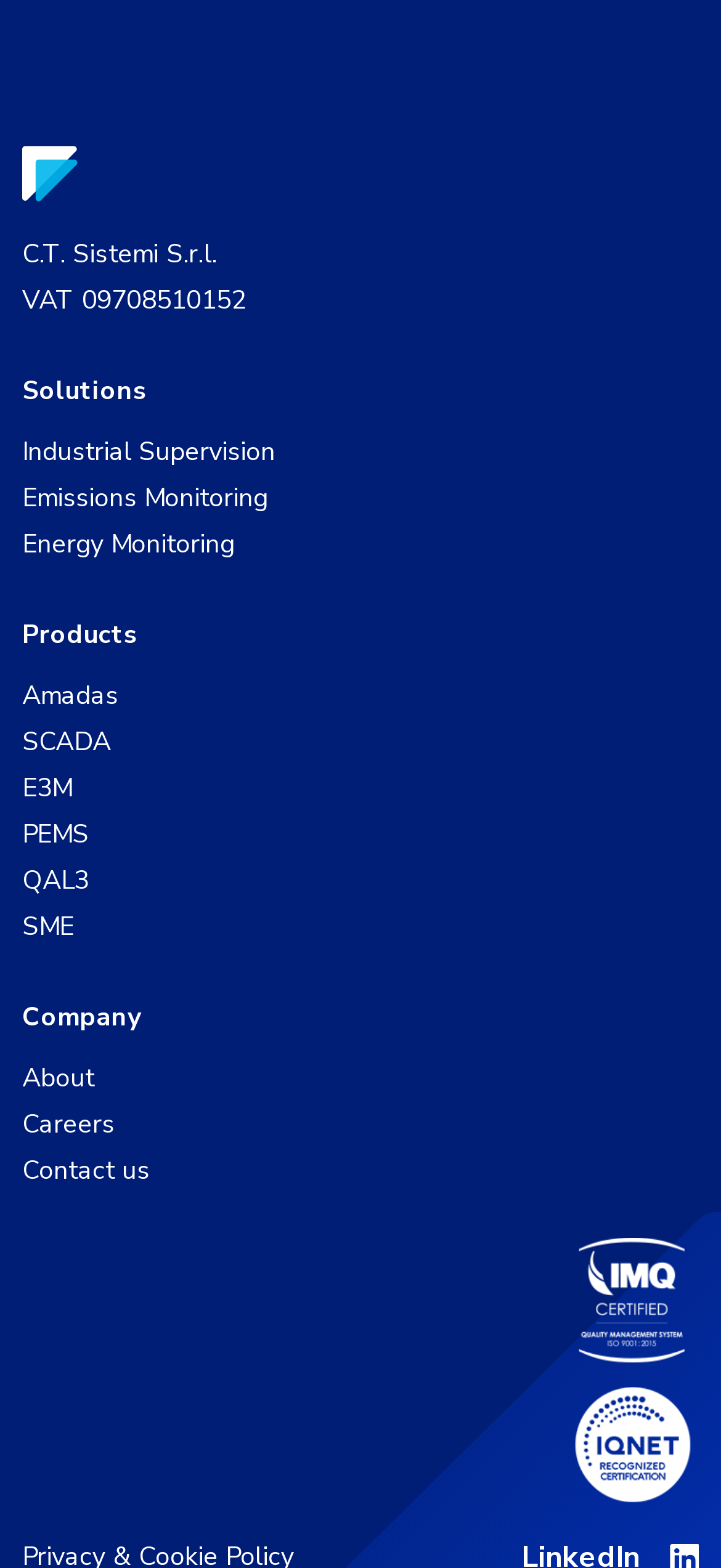Using the information in the image, give a detailed answer to the following question: What is the VAT number of the company?

The VAT number can be found at the top of the webpage, in the third element, which is a StaticText element with the text 'VAT 09708510152'.